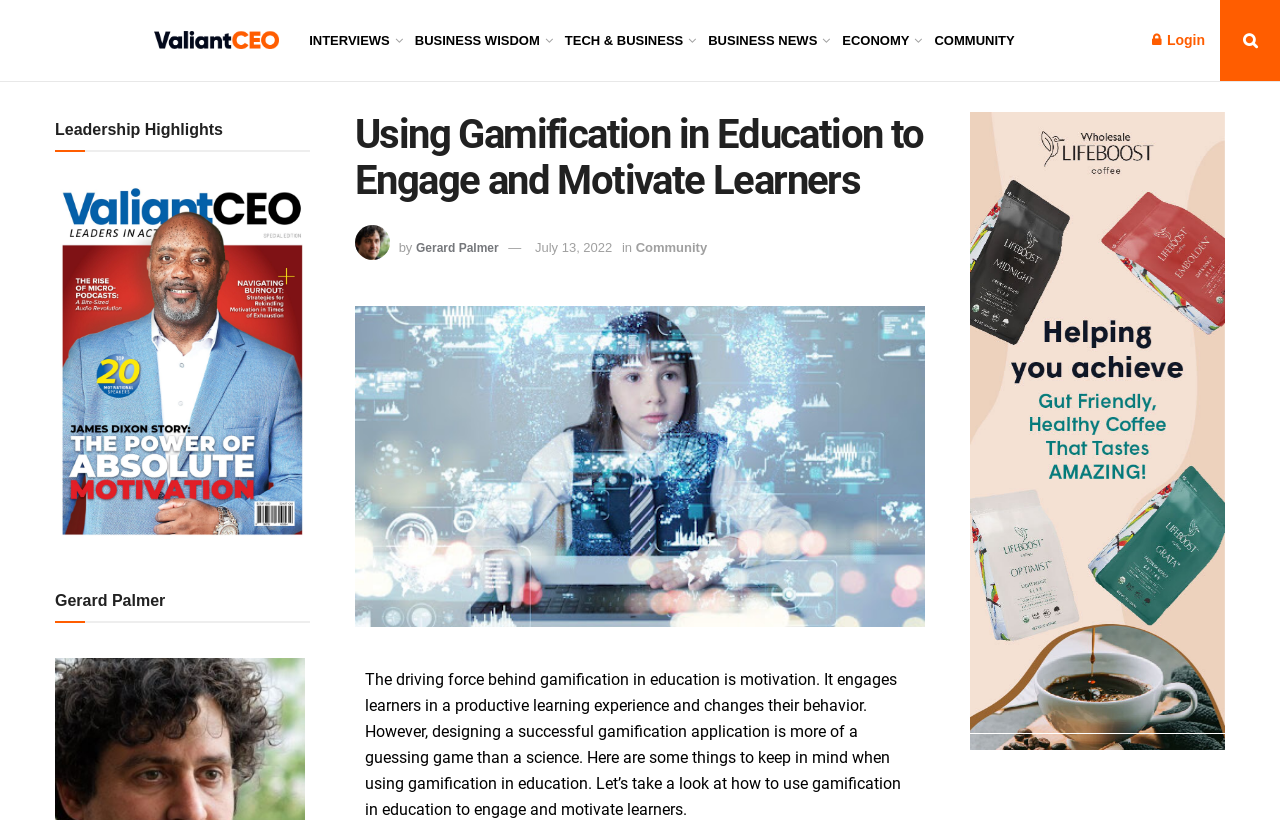Refer to the element description Community and identify the corresponding bounding box in the screenshot. Format the coordinates as (top-left x, top-left y, bottom-right x, bottom-right y) with values in the range of 0 to 1.

[0.497, 0.292, 0.552, 0.31]